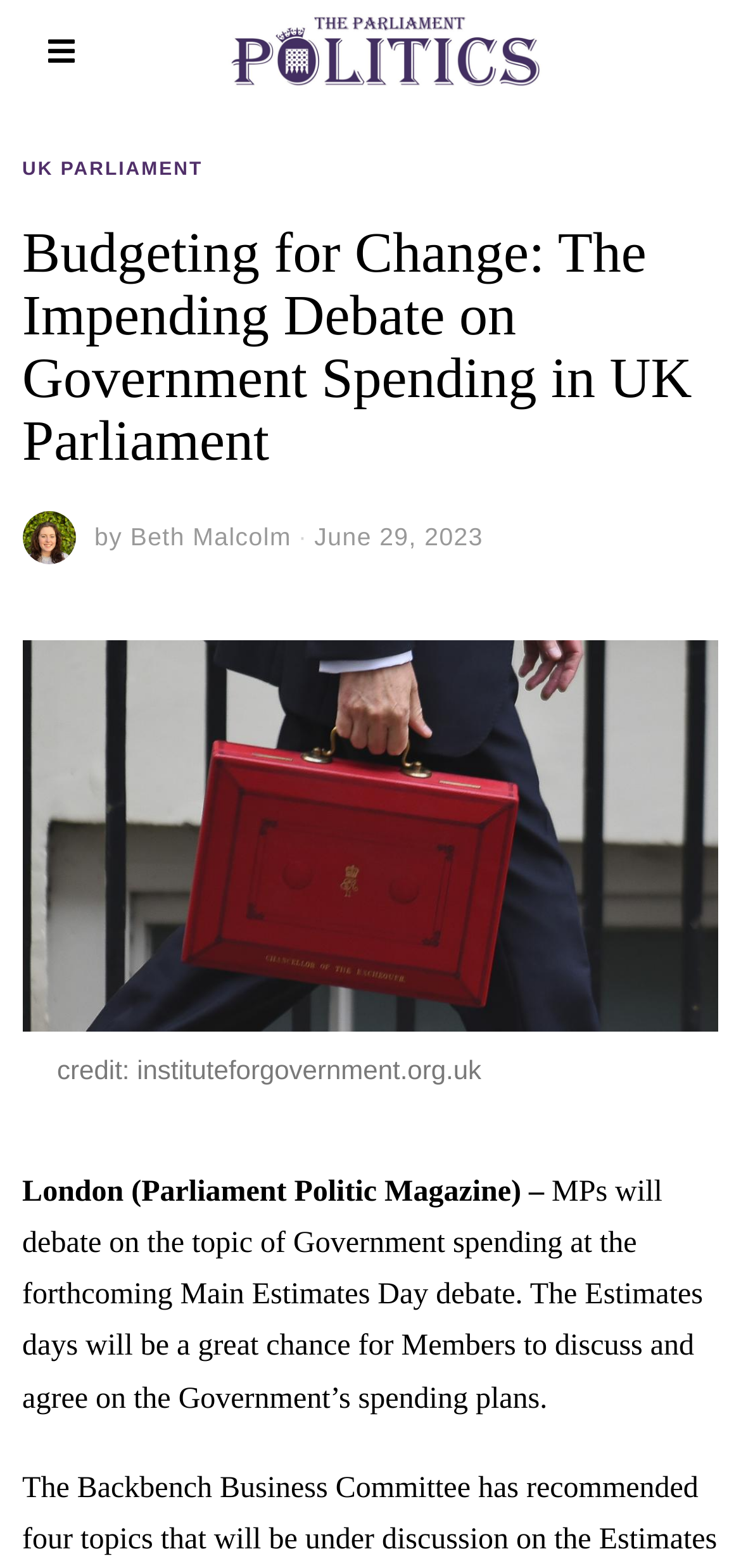Give the bounding box coordinates for the element described as: "UK Parliament".

[0.03, 0.102, 0.274, 0.118]